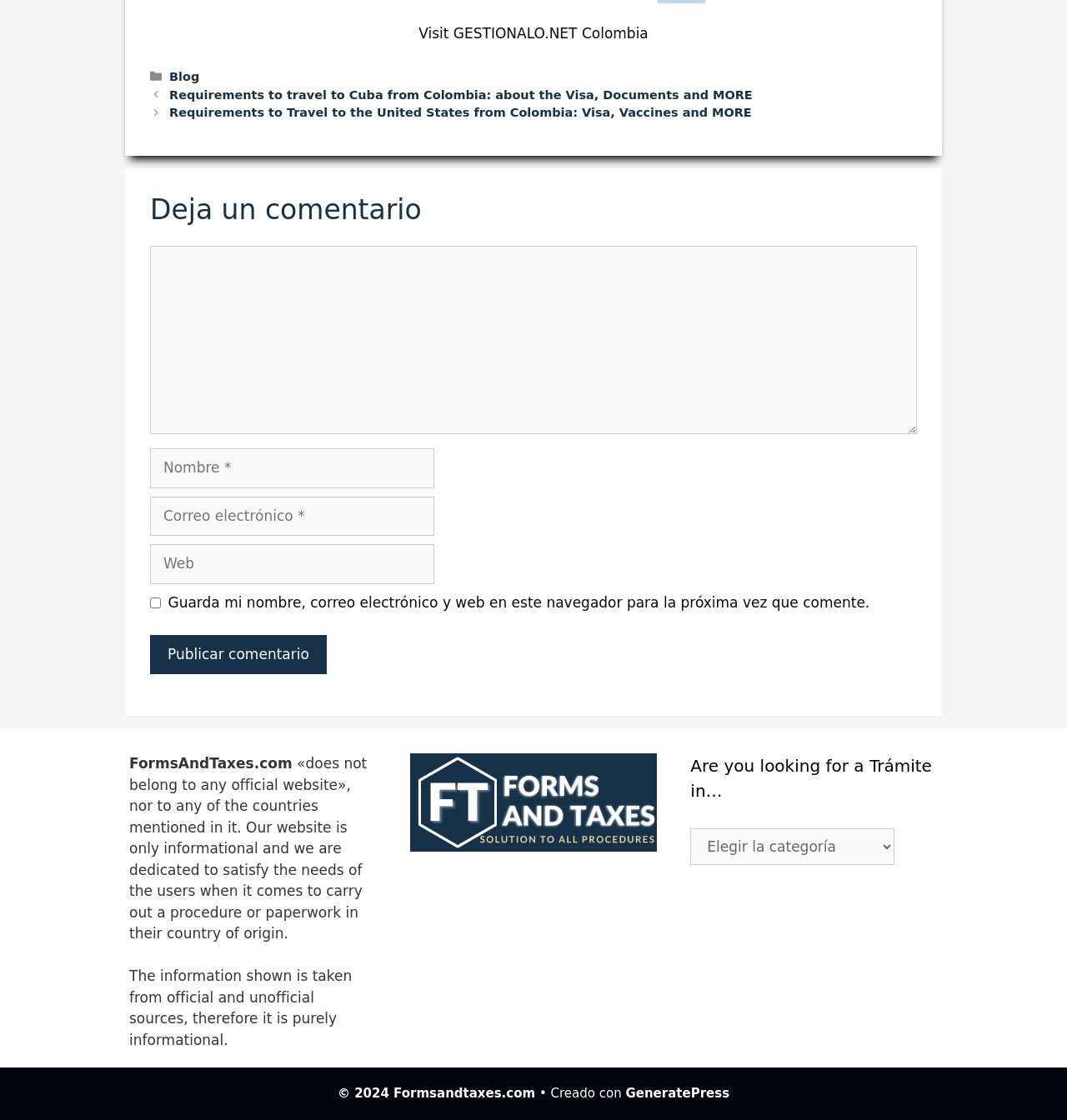Determine the bounding box coordinates of the element that should be clicked to execute the following command: "Visit the 'GeneratePress' website".

[0.586, 0.97, 0.684, 0.983]